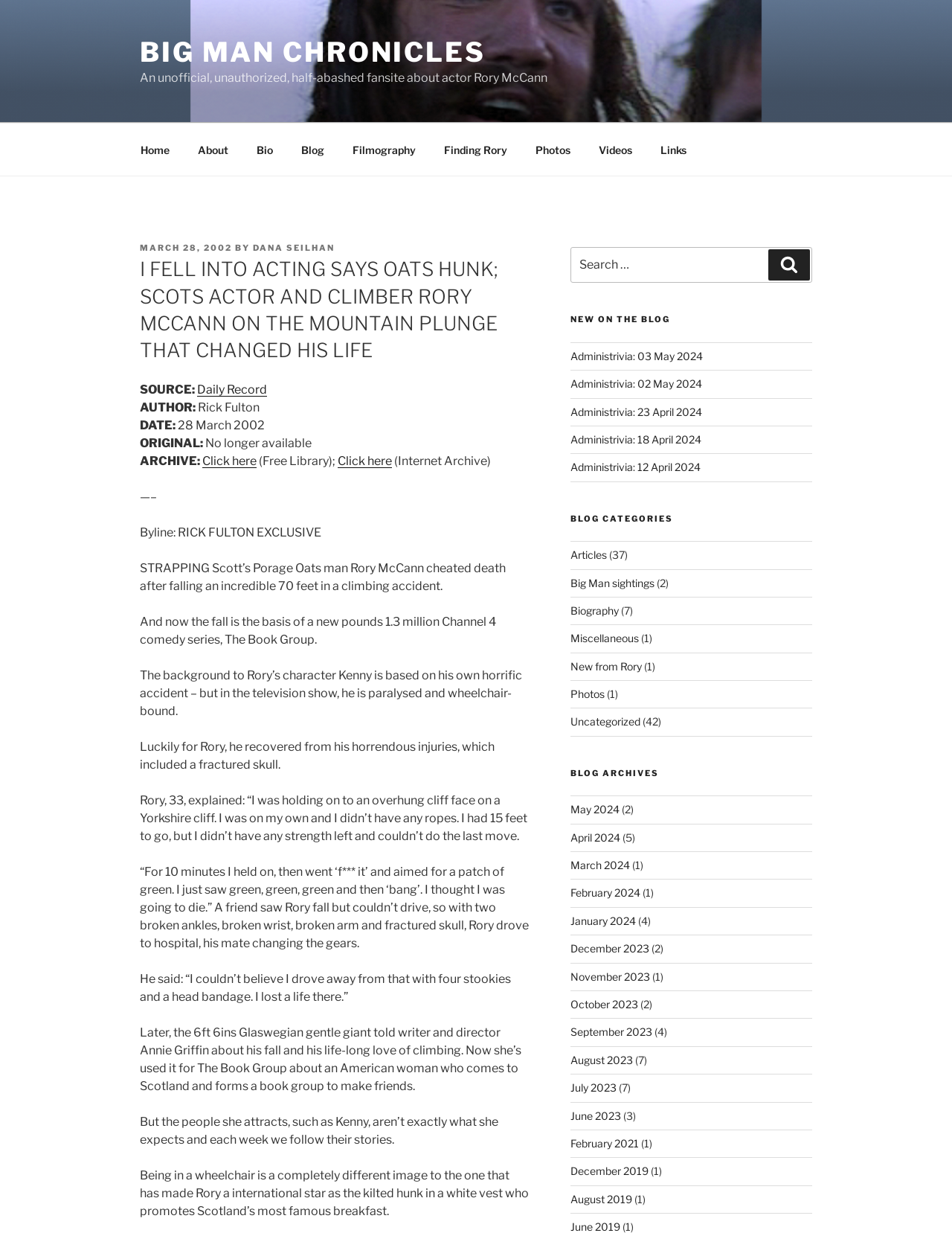From the details in the image, provide a thorough response to the question: What is the name of the breakfast brand that Rory McCann promotes?

The article mentions that Rory McCann is an international star as the kilted hunk in a white vest who promotes Scotland's most famous breakfast, Porage Oats.